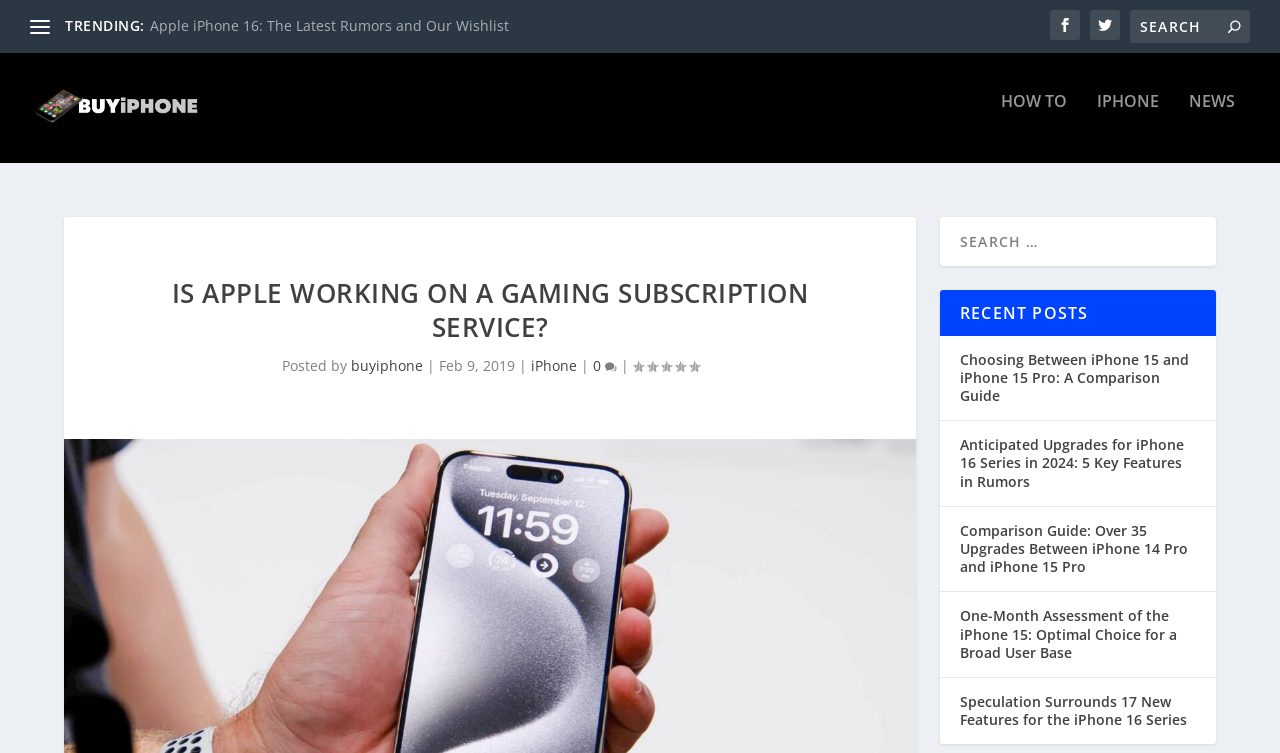What is the rating of the article 'IS APPLE WORKING ON A GAMING SUBSCRIPTION SERVICE?'?
Provide a detailed answer to the question, using the image to inform your response.

I found the article title 'IS APPLE WORKING ON A GAMING SUBSCRIPTION SERVICE?' and below it, there is a generic element 'Rating: 0.00', which suggests that the rating of this article is 0.00.